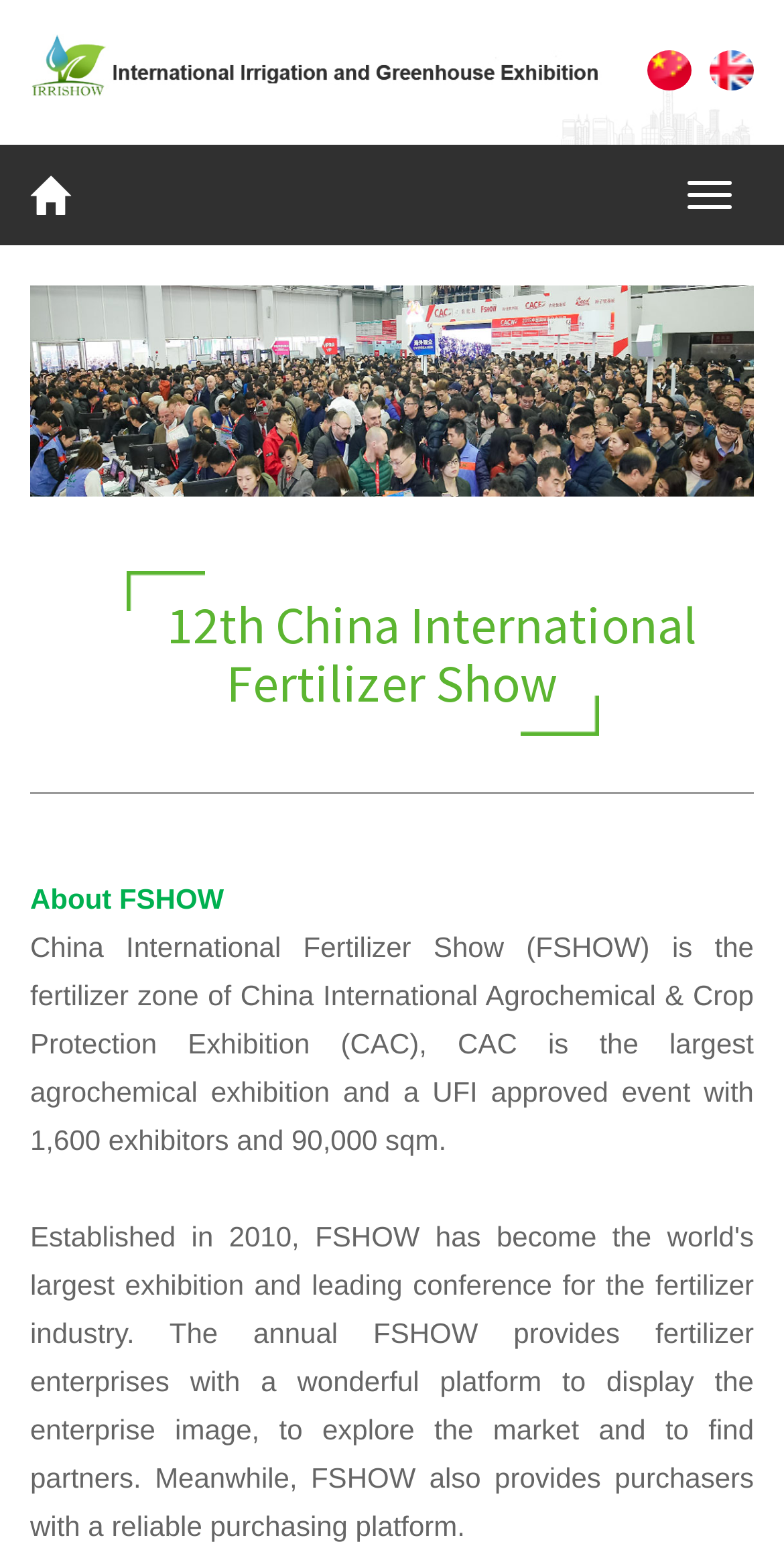Respond to the following question with a brief word or phrase:
What is the purpose of the button?

Toggle navigation